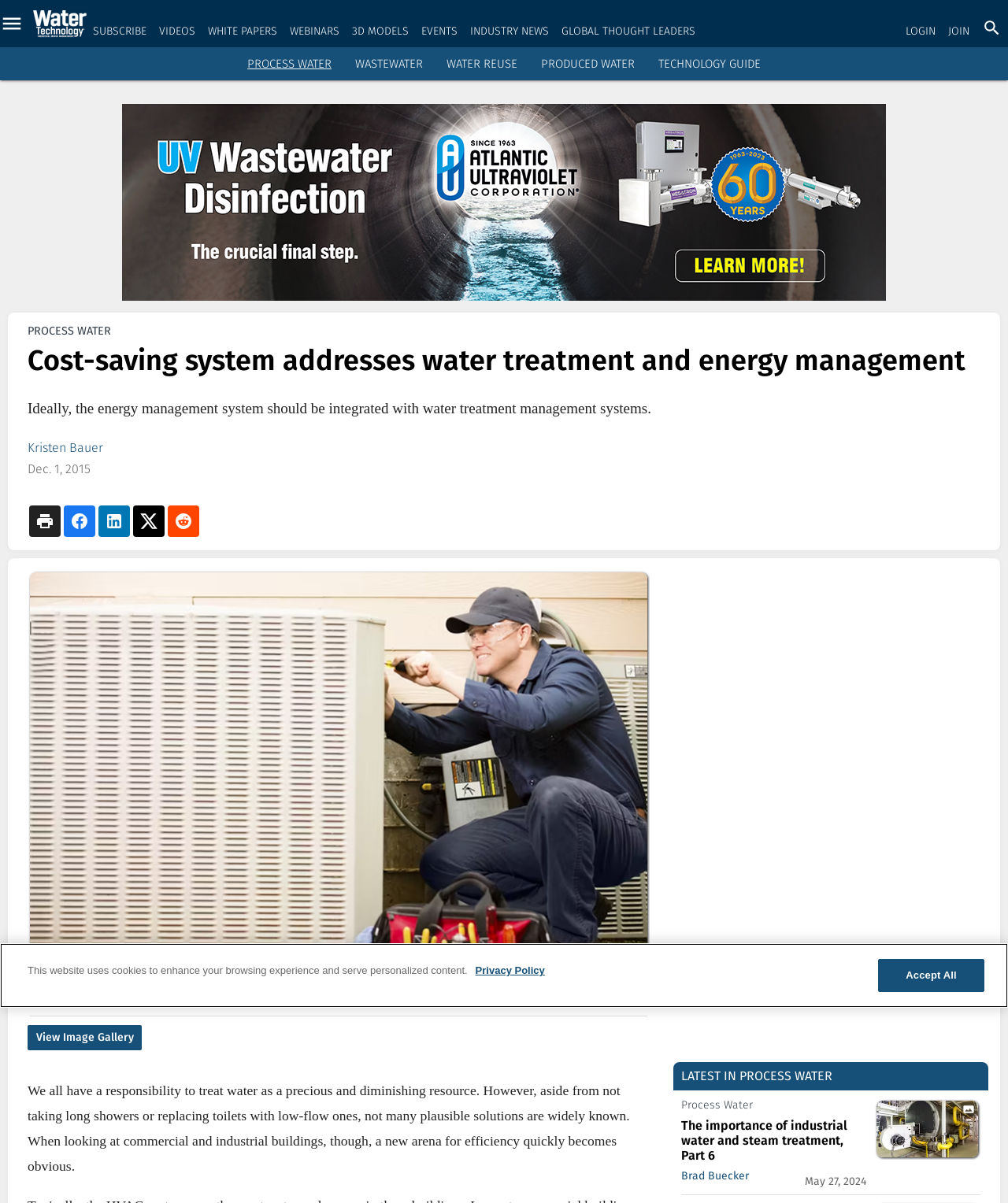What is the date of the article?
Based on the image, give a one-word or short phrase answer.

Dec. 1, 2015